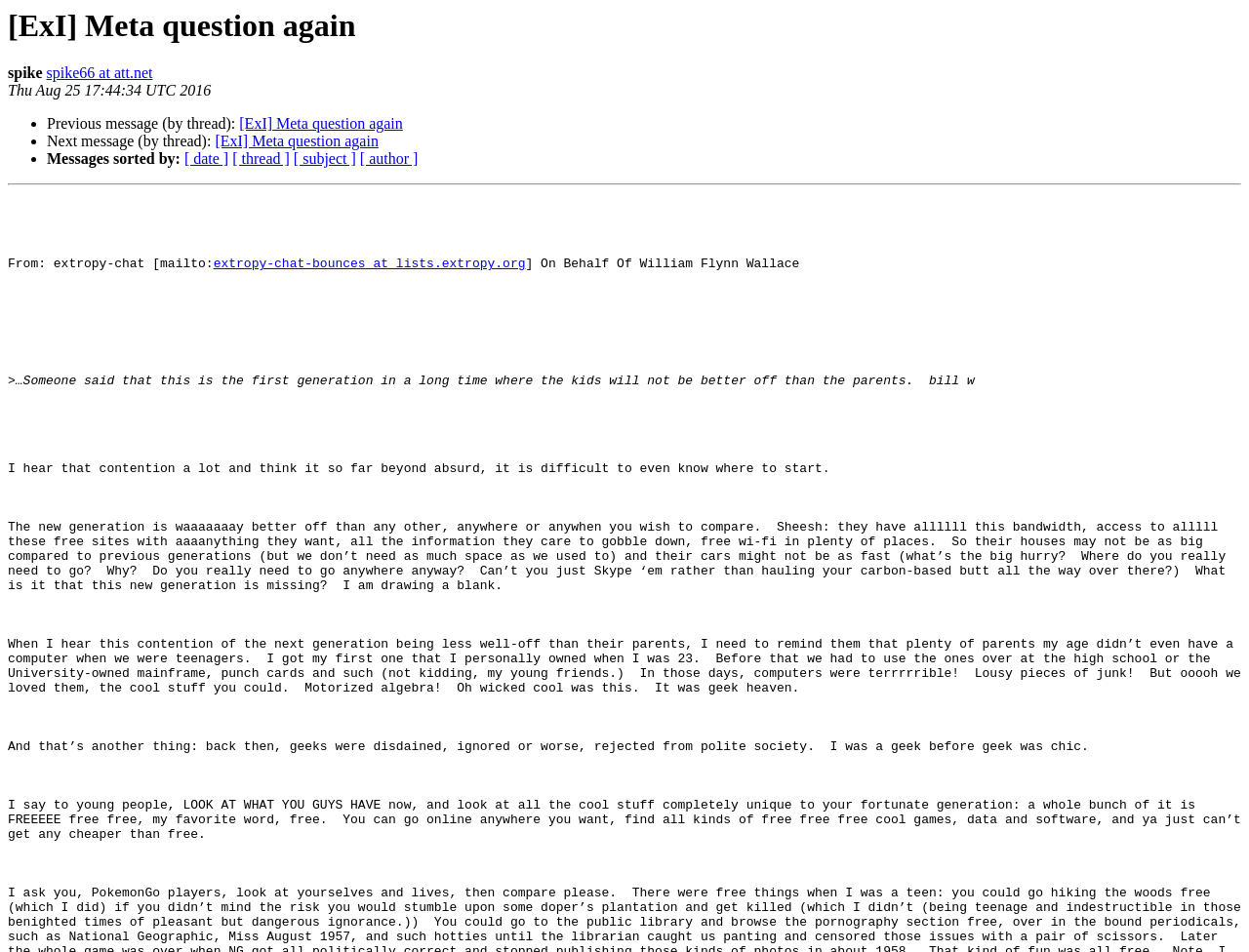Given the element description "[ thread ]" in the screenshot, predict the bounding box coordinates of that UI element.

[0.186, 0.158, 0.232, 0.176]